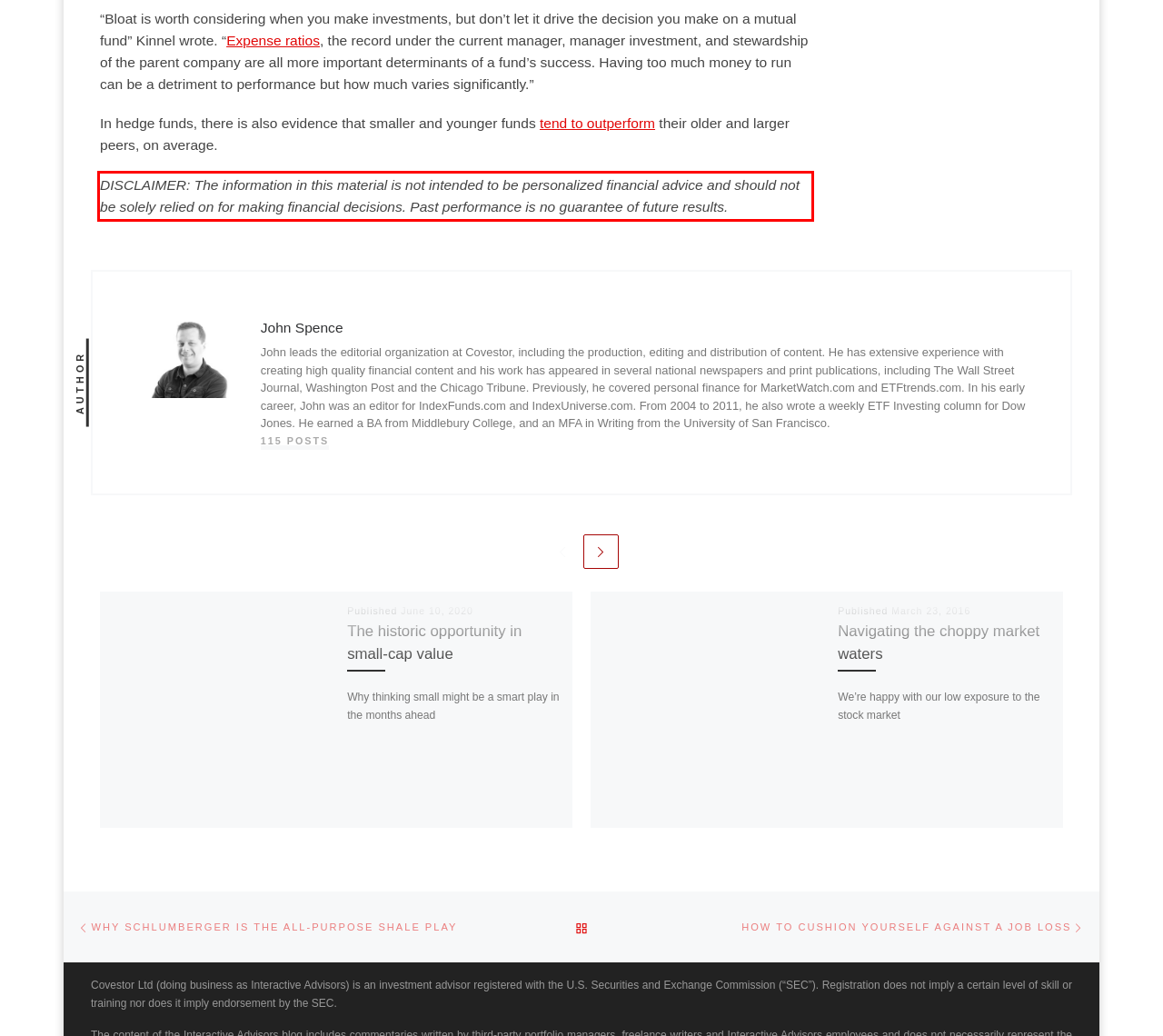Given a screenshot of a webpage containing a red rectangle bounding box, extract and provide the text content found within the red bounding box.

DISCLAIMER: The information in this material is not intended to be personalized financial advice and should not be solely relied on for making financial decisions. Past performance is no guarantee of future results.